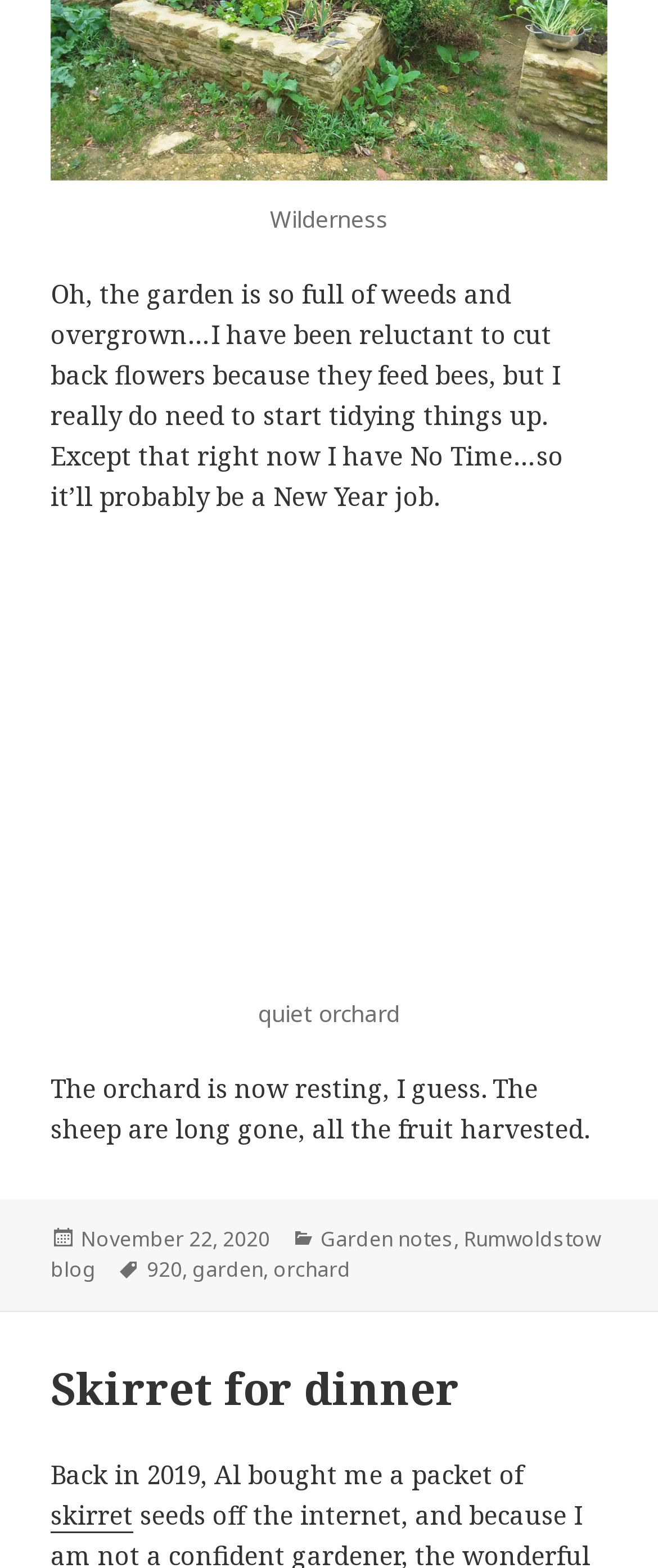Provide the bounding box coordinates for the UI element described in this sentence: "November 22, 2020December 23, 2023". The coordinates should be four float values between 0 and 1, i.e., [left, top, right, bottom].

[0.123, 0.781, 0.41, 0.801]